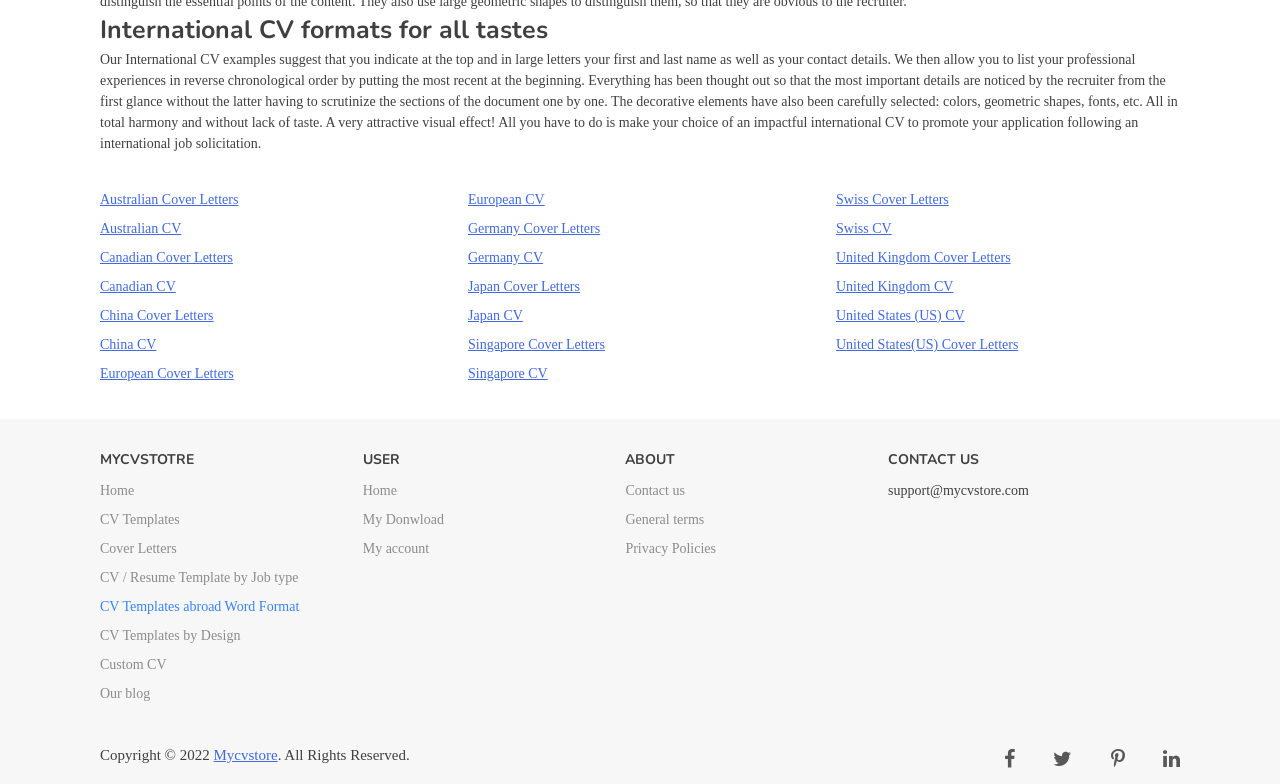Find the bounding box coordinates for the HTML element specified by: "Home".

[0.078, 0.616, 0.105, 0.635]